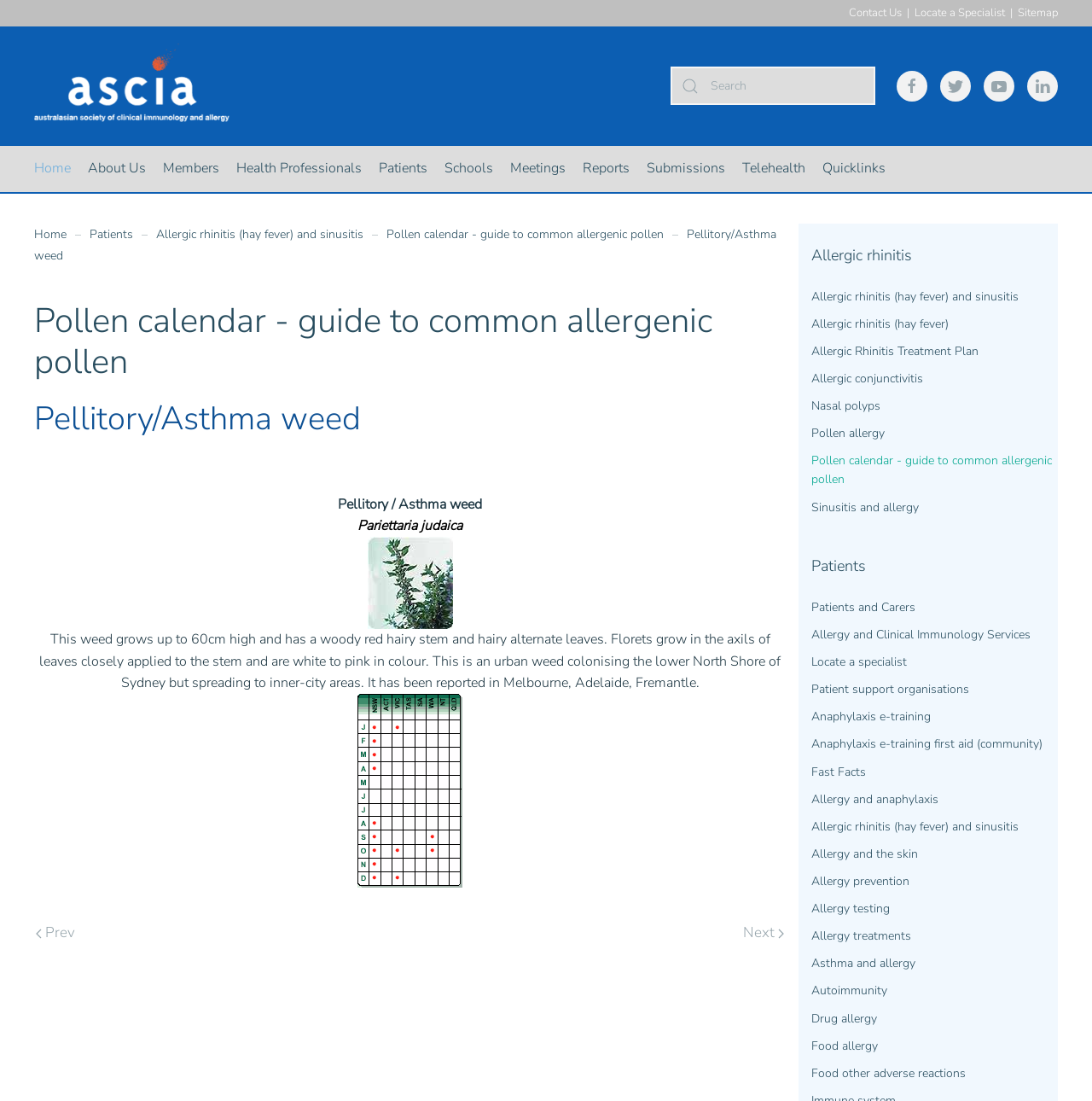Identify the bounding box coordinates necessary to click and complete the given instruction: "Contact us".

[0.777, 0.005, 0.826, 0.019]